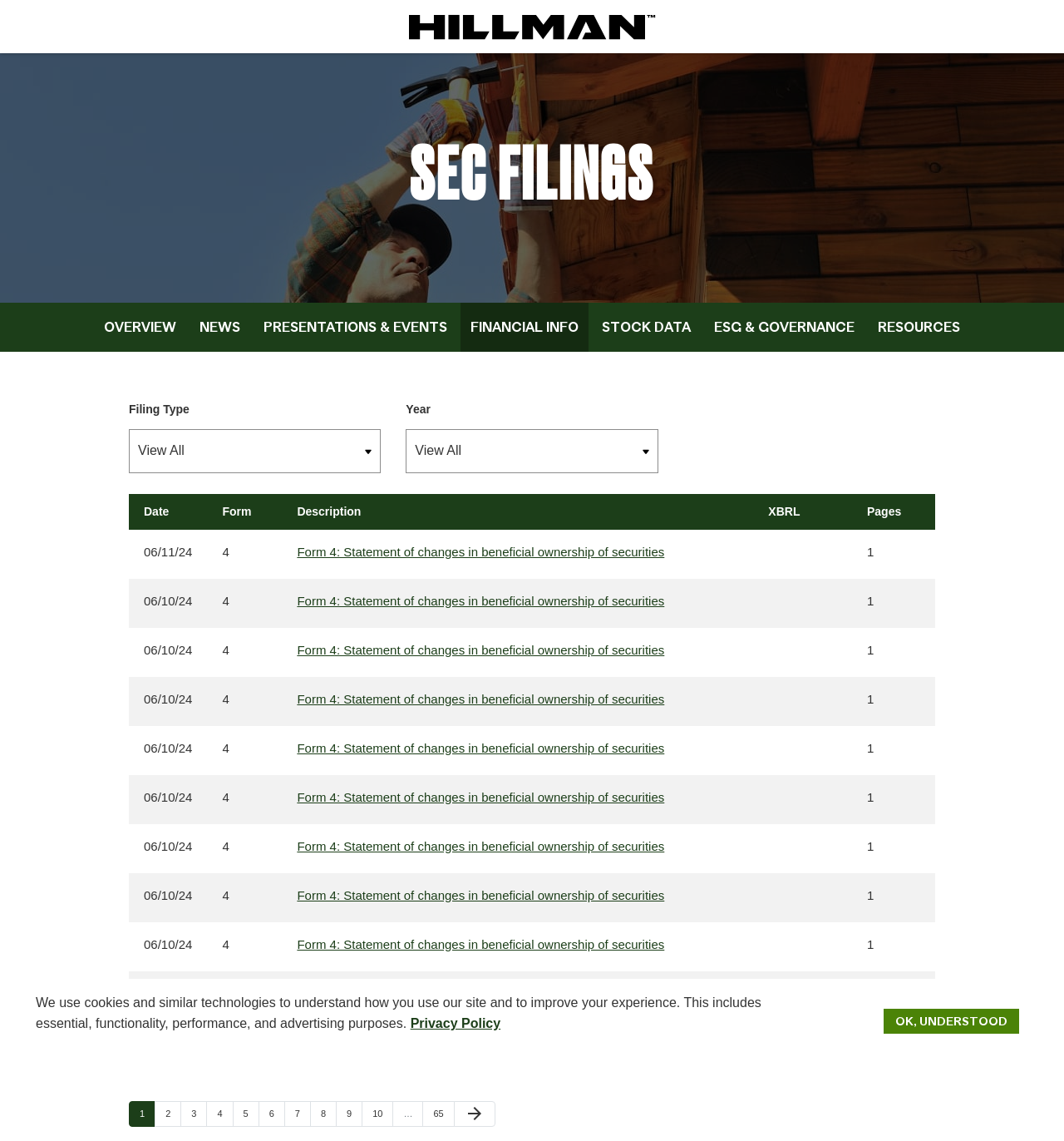Identify the bounding box of the HTML element described as: "Stock Data".

[0.556, 0.265, 0.659, 0.308]